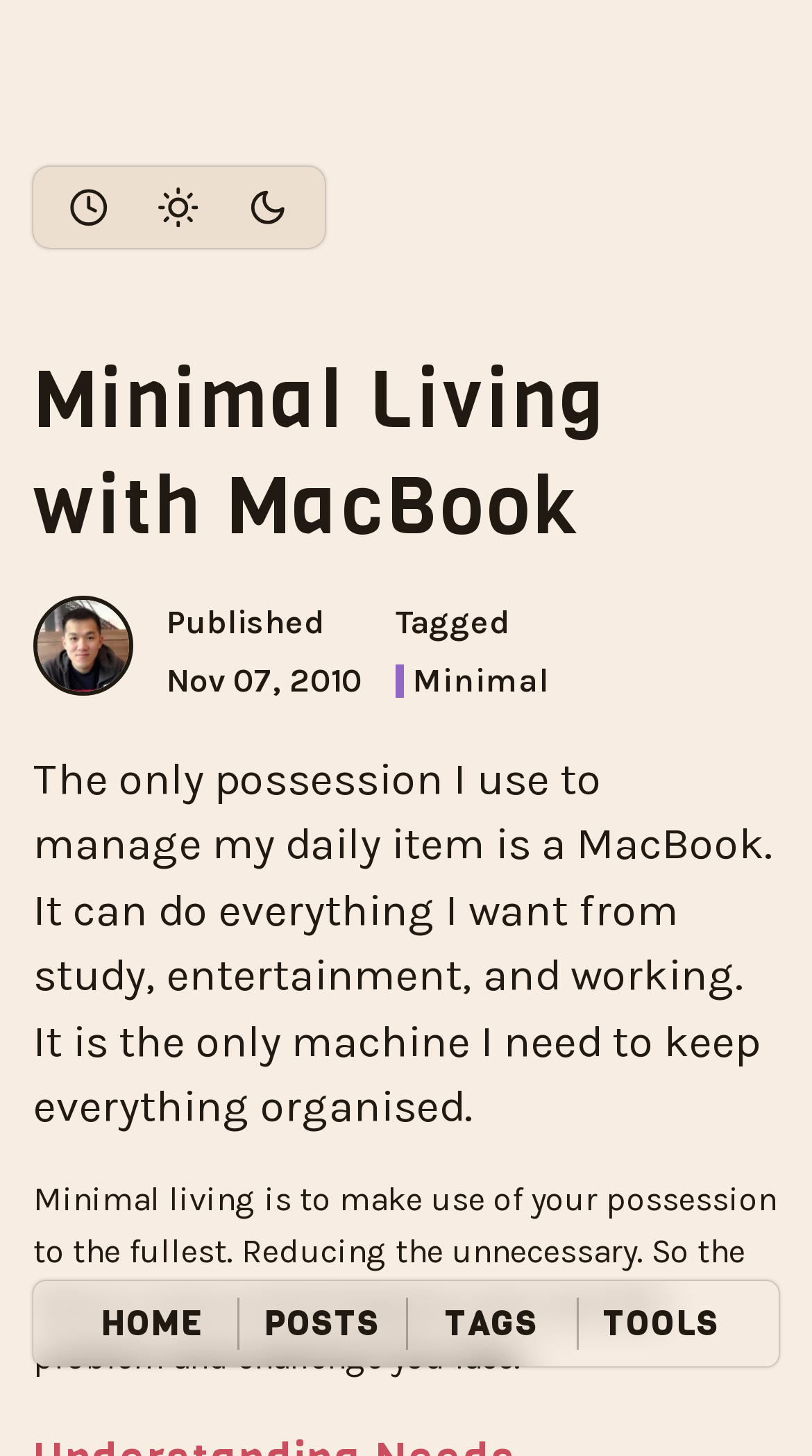Please find the bounding box coordinates in the format (top-left x, top-left y, bottom-right x, bottom-right y) for the given element description. Ensure the coordinates are floating point numbers between 0 and 1. Description: aria-label="Enable System Theme"

[0.059, 0.114, 0.159, 0.171]